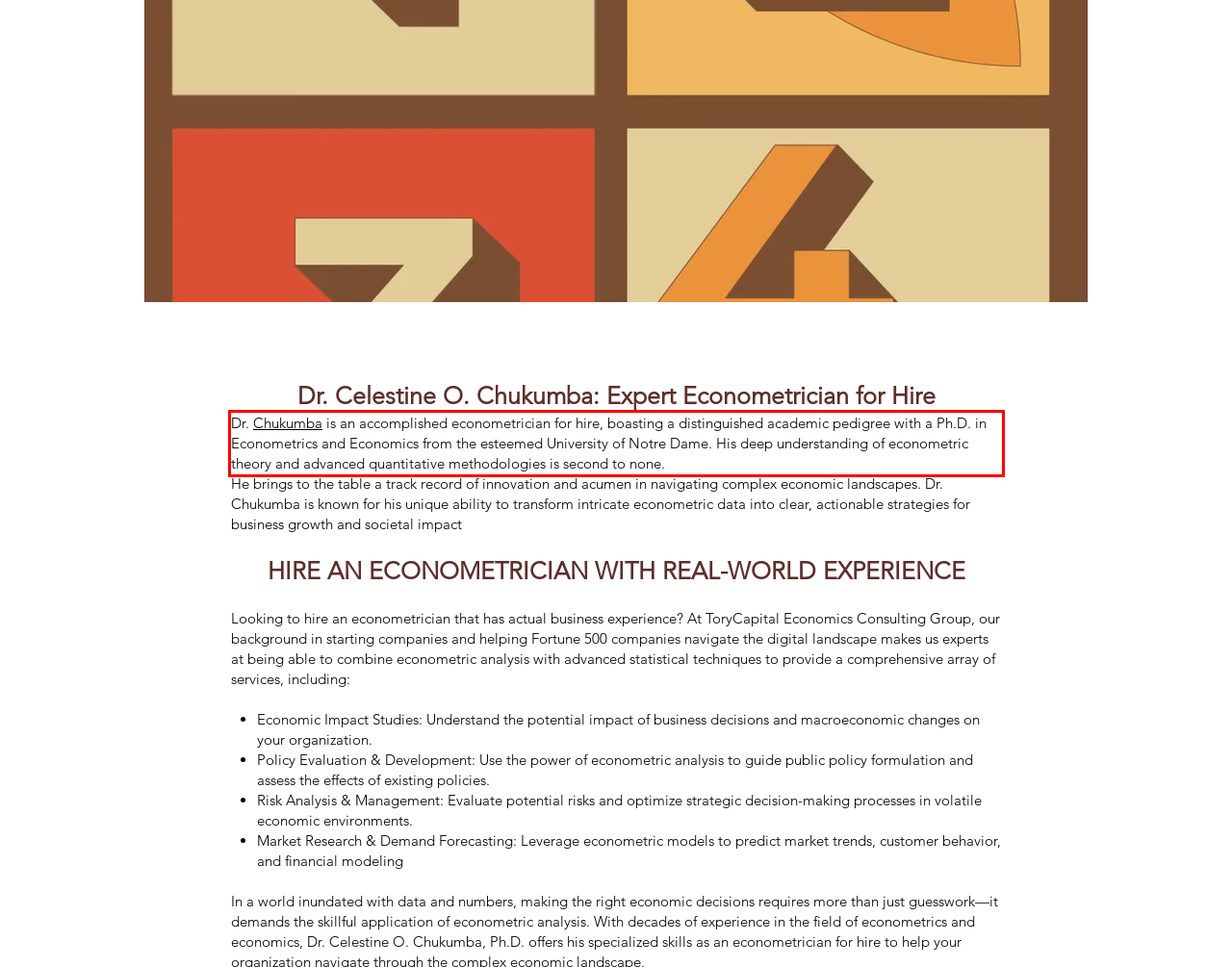Please identify and extract the text content from the UI element encased in a red bounding box on the provided webpage screenshot.

Dr. Chukumba is an accomplished econometrician for hire, boasting a distinguished academic pedigree with a Ph.D. in Econometrics and Economics from the esteemed University of Notre Dame. His deep understanding of econometric theory and advanced quantitative methodologies is second to none.